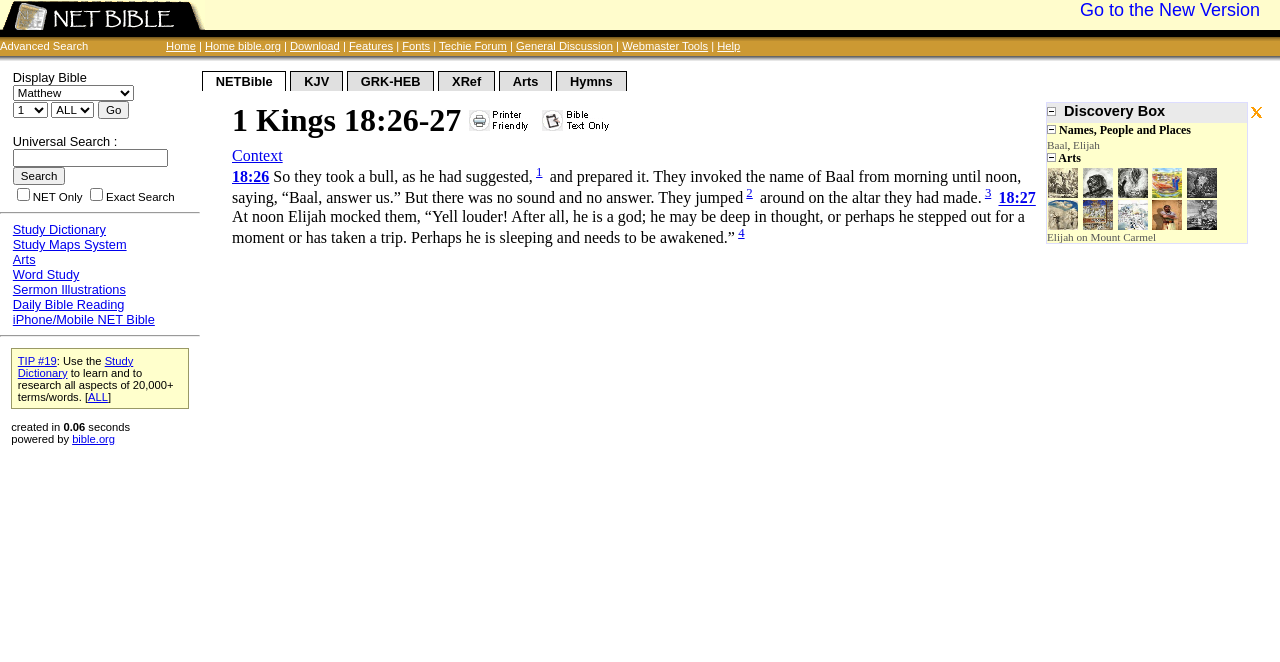What is the function of the 'hide all content' link?
Observe the image and answer the question with a one-word or short phrase response.

To hide all content